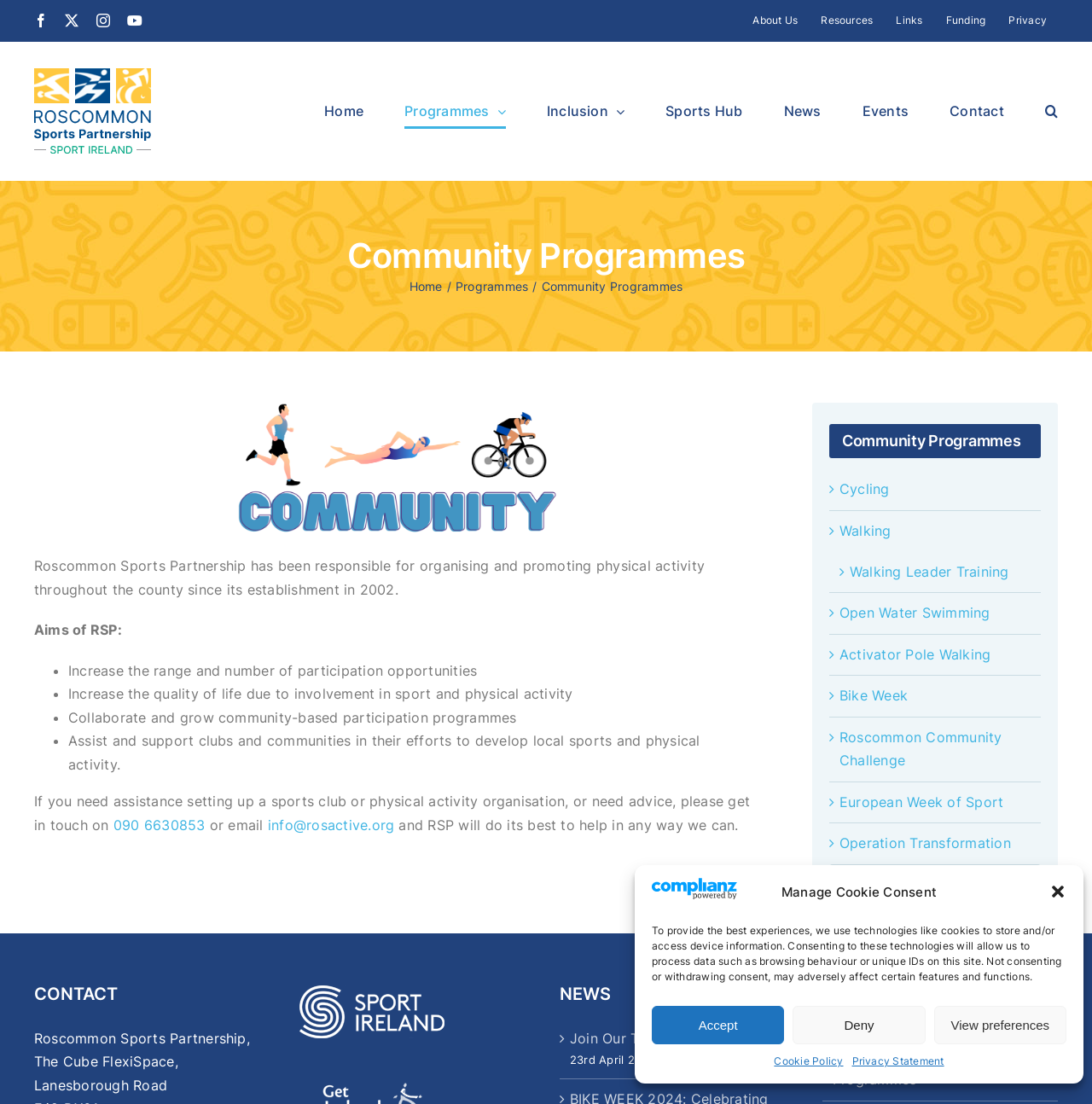Given the description of the UI element: "Open Water Swimming", predict the bounding box coordinates in the form of [left, top, right, bottom], with each value being a float between 0 and 1.

[0.769, 0.547, 0.907, 0.563]